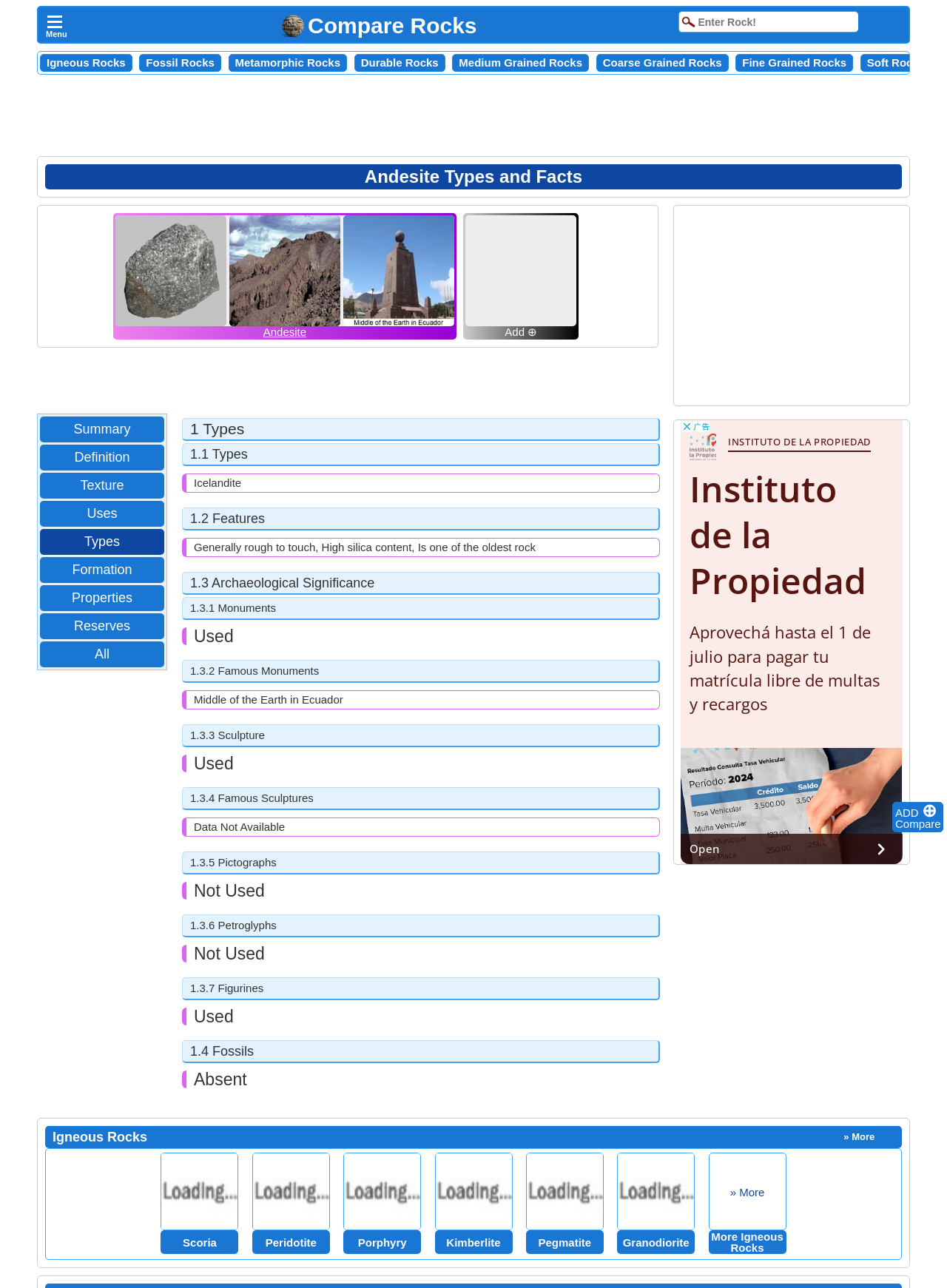Kindly respond to the following question with a single word or a brief phrase: 
What is the archaeological significance of Andesite mentioned in the webpage?

Used in monuments